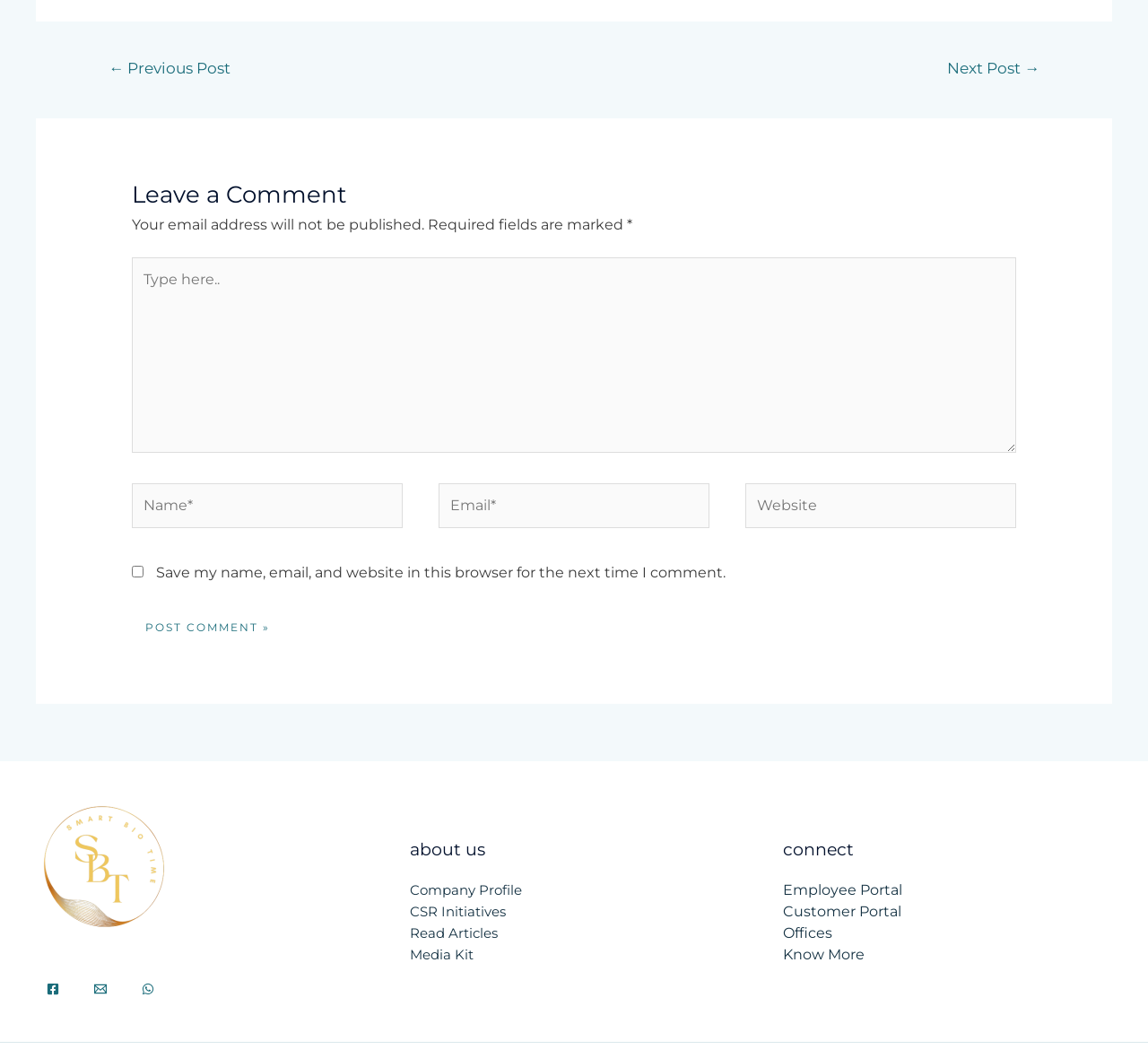Please provide the bounding box coordinates for the element that needs to be clicked to perform the following instruction: "Leave a comment". The coordinates should be given as four float numbers between 0 and 1, i.e., [left, top, right, bottom].

[0.115, 0.166, 0.885, 0.202]